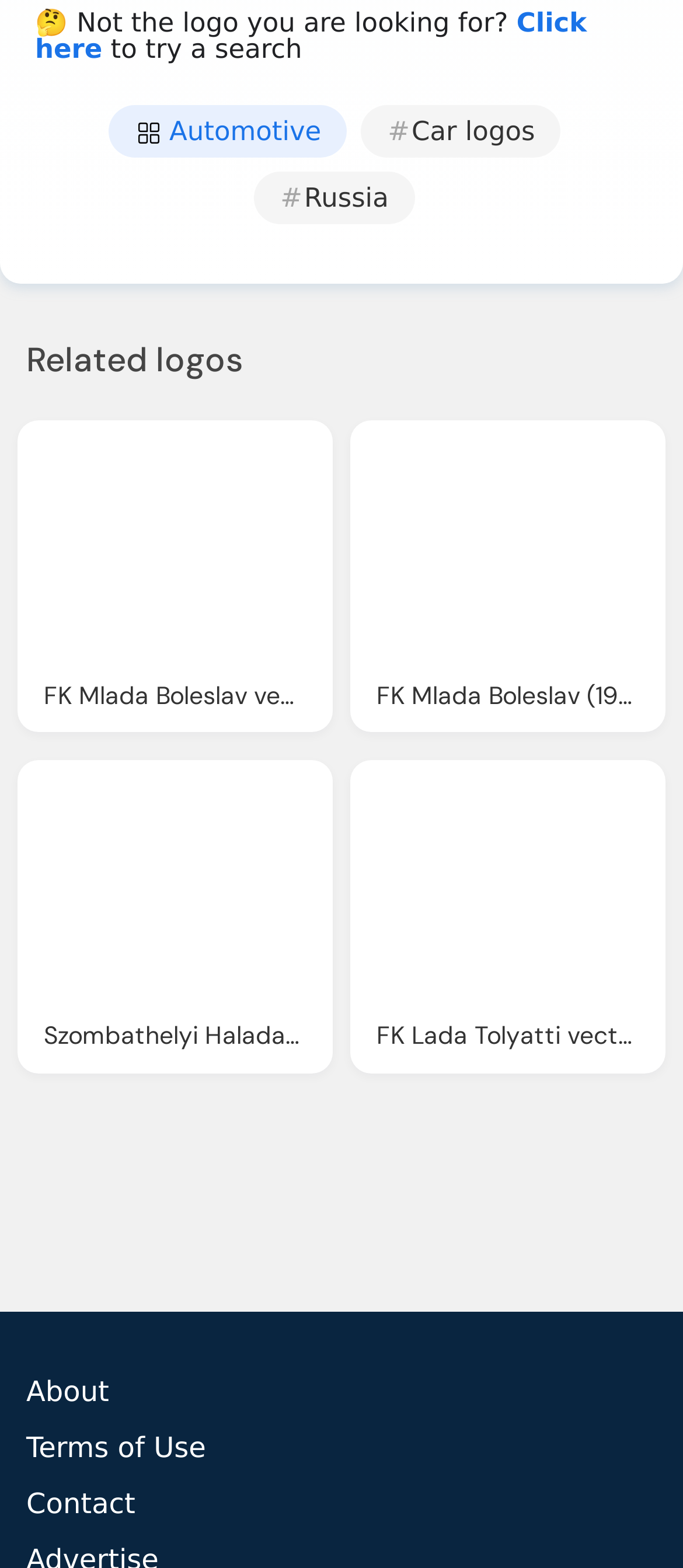How many headings are there on the page? Using the information from the screenshot, answer with a single word or phrase.

5